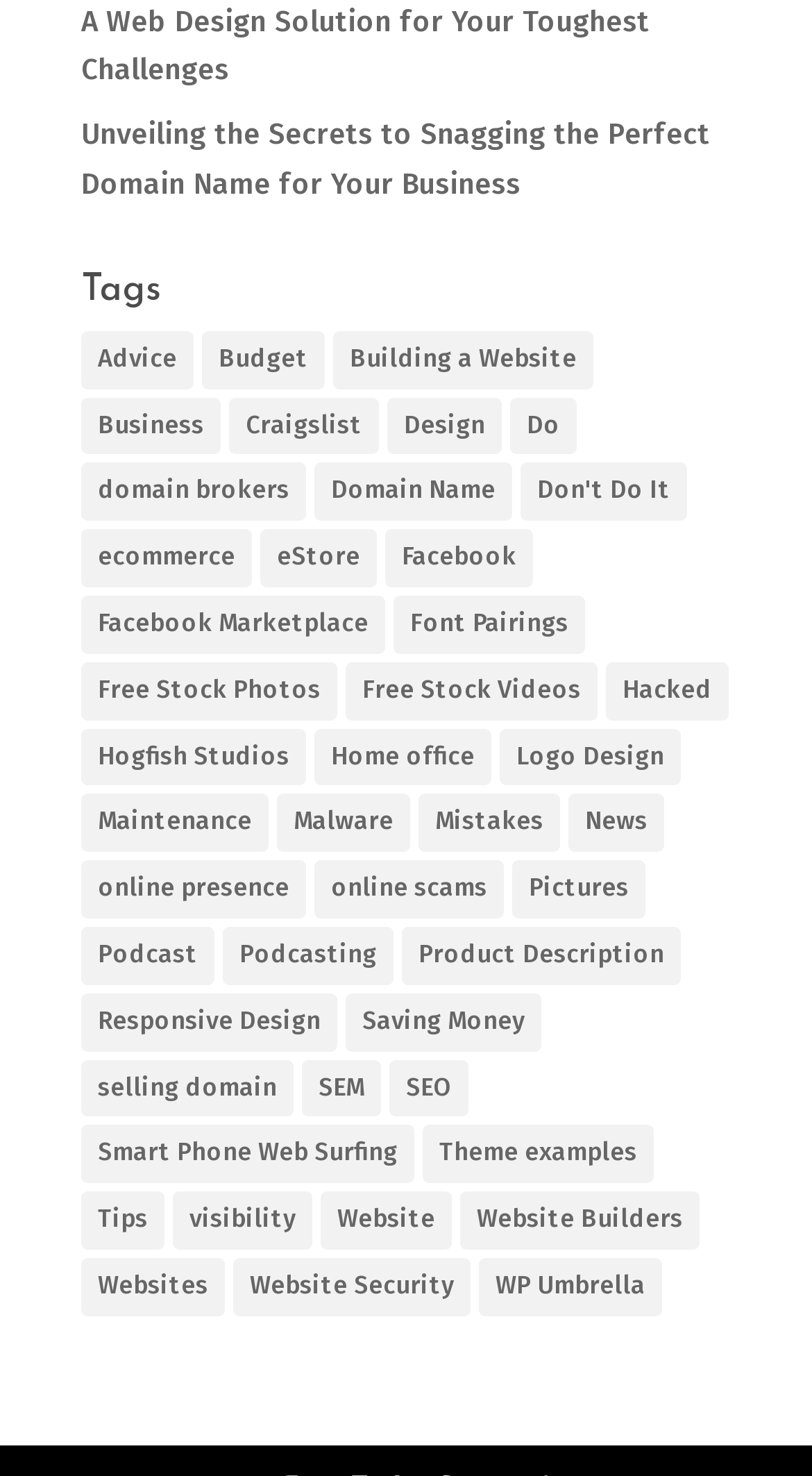Locate the bounding box coordinates of the element you need to click to accomplish the task described by this instruction: "View tags".

[0.1, 0.185, 0.9, 0.224]